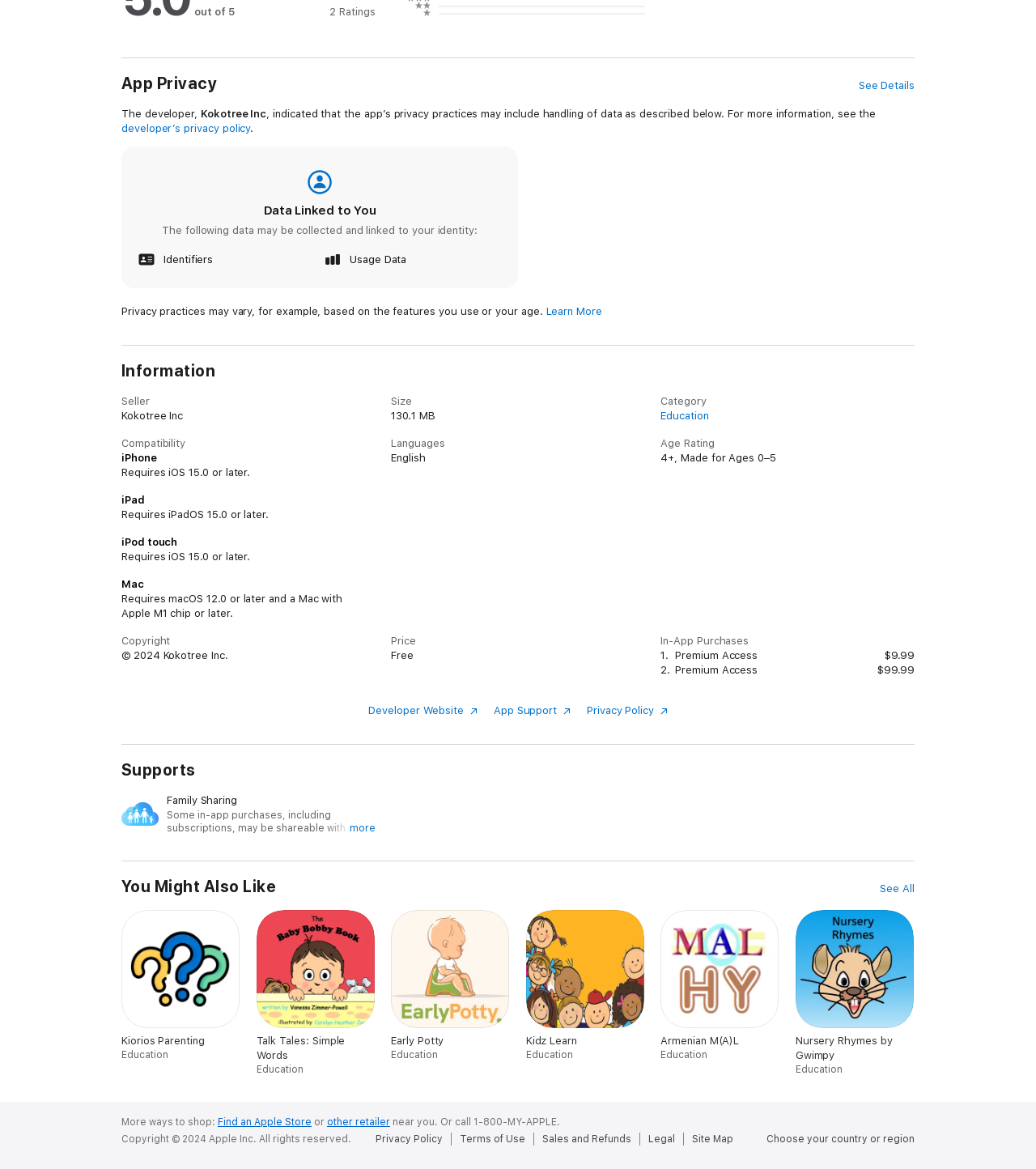Find the bounding box coordinates of the area that needs to be clicked in order to achieve the following instruction: "View Education category". The coordinates should be specified as four float numbers between 0 and 1, i.e., [left, top, right, bottom].

[0.638, 0.35, 0.684, 0.36]